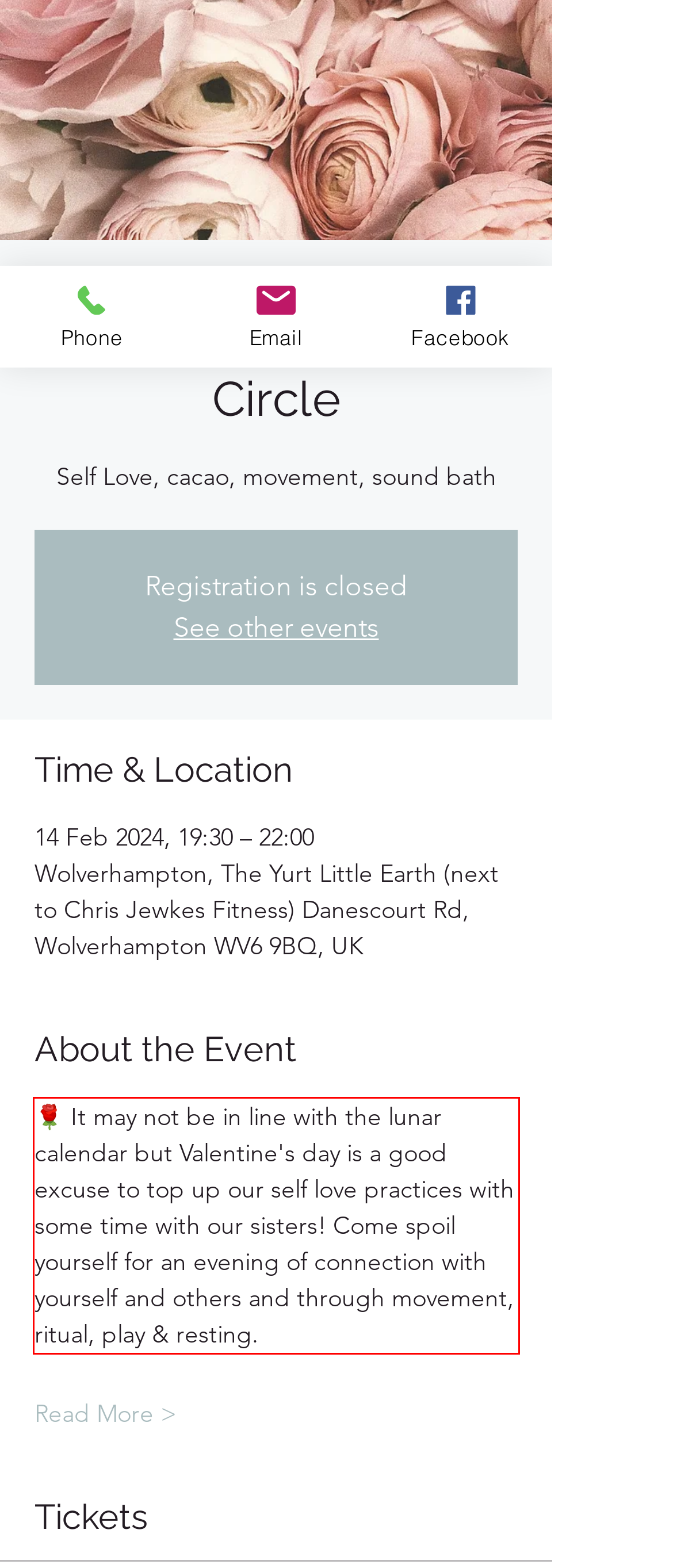Observe the screenshot of the webpage that includes a red rectangle bounding box. Conduct OCR on the content inside this red bounding box and generate the text.

🌹 It may not be in line with the lunar calendar but Valentine's day is a good excuse to top up our self love practices with some time with our sisters! Come spoil yourself for an evening of connection with yourself and others and through movement, ritual, play & resting.